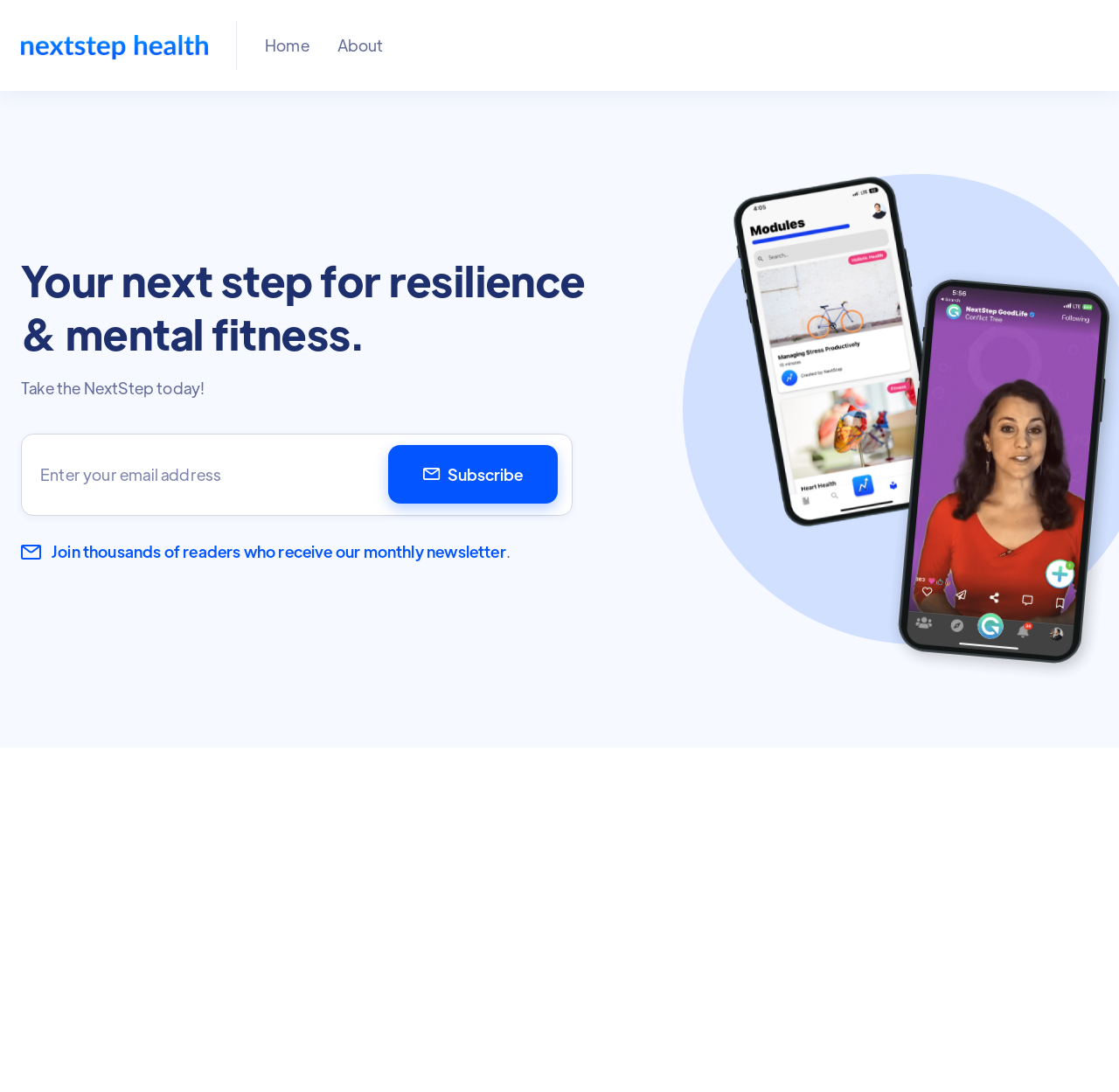Bounding box coordinates should be in the format (top-left x, top-left y, bottom-right x, bottom-right y) and all values should be floating point numbers between 0 and 1. Determine the bounding box coordinate for the UI element described as: parent_node: Home aria-label="home"

[0.019, 0.029, 0.186, 0.055]